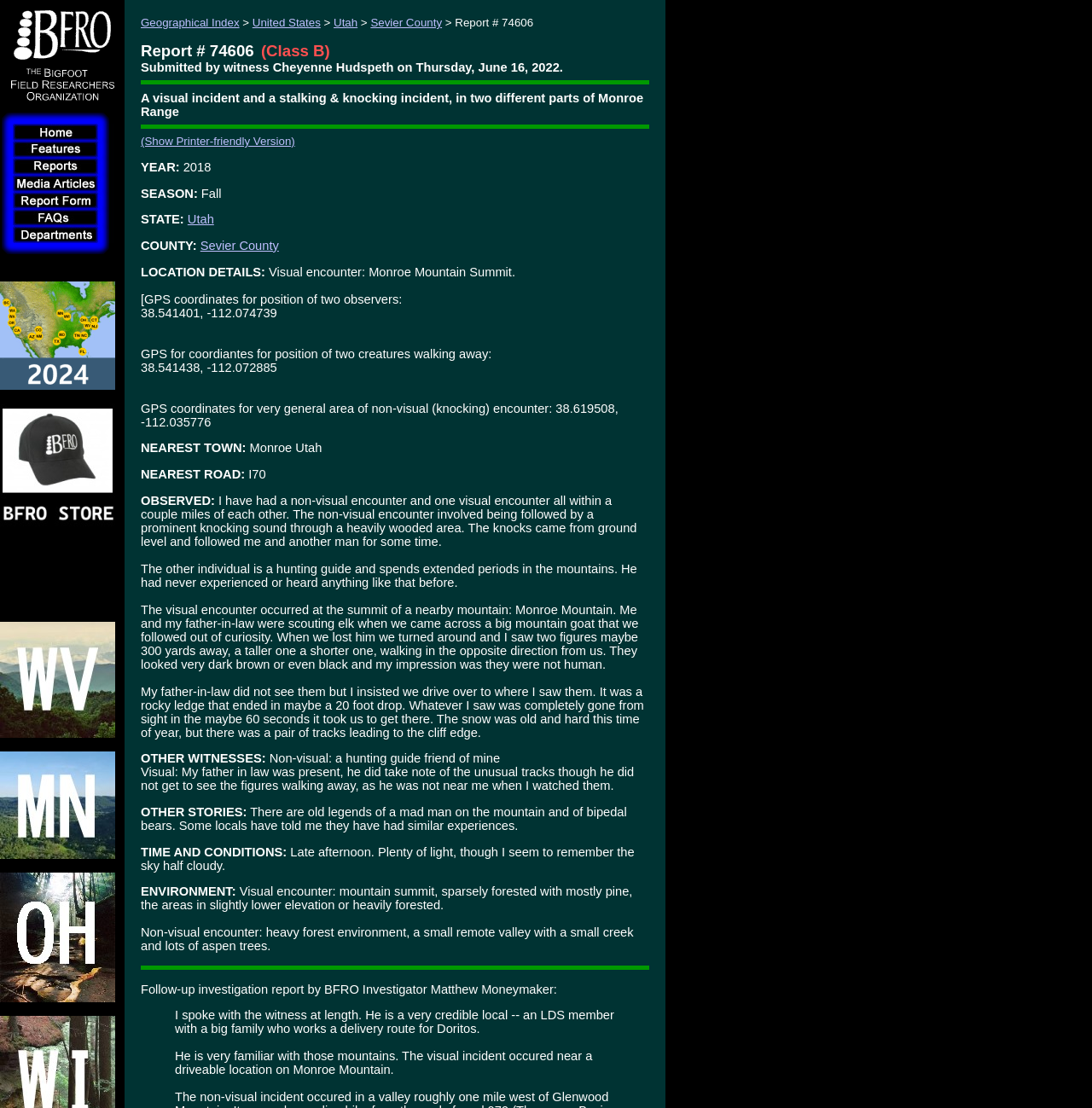Using the elements shown in the image, answer the question comprehensively: What is the date when the report was submitted?

The submission date is mentioned in the report summary section of the webpage, which is located below the geographical index section. It is a static text with a bounding box coordinate of [0.129, 0.055, 0.516, 0.067].